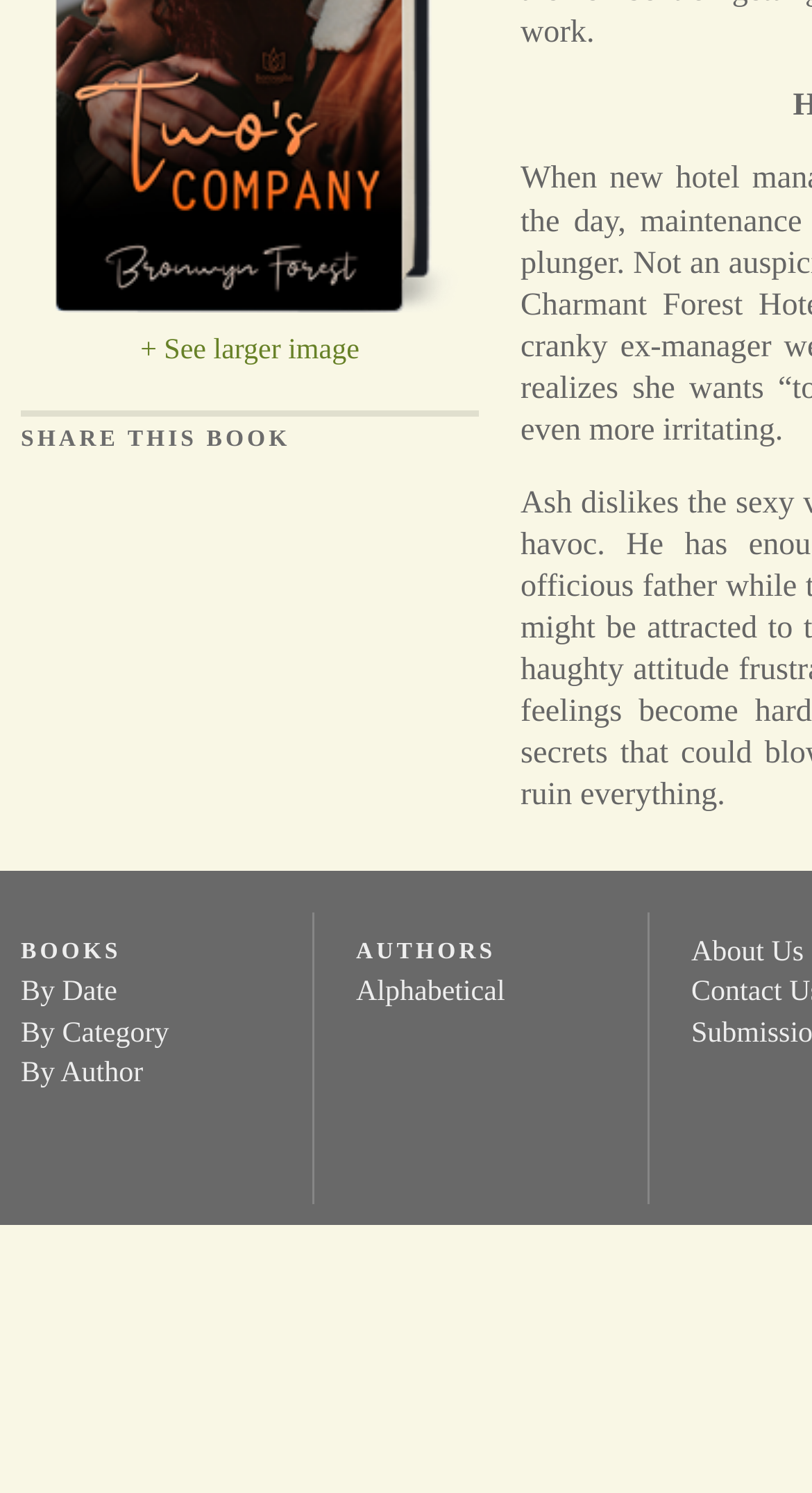Bounding box coordinates are specified in the format (top-left x, top-left y, bottom-right x, bottom-right y). All values are floating point numbers bounded between 0 and 1. Please provide the bounding box coordinate of the region this sentence describes: About Us

[0.851, 0.628, 0.99, 0.649]